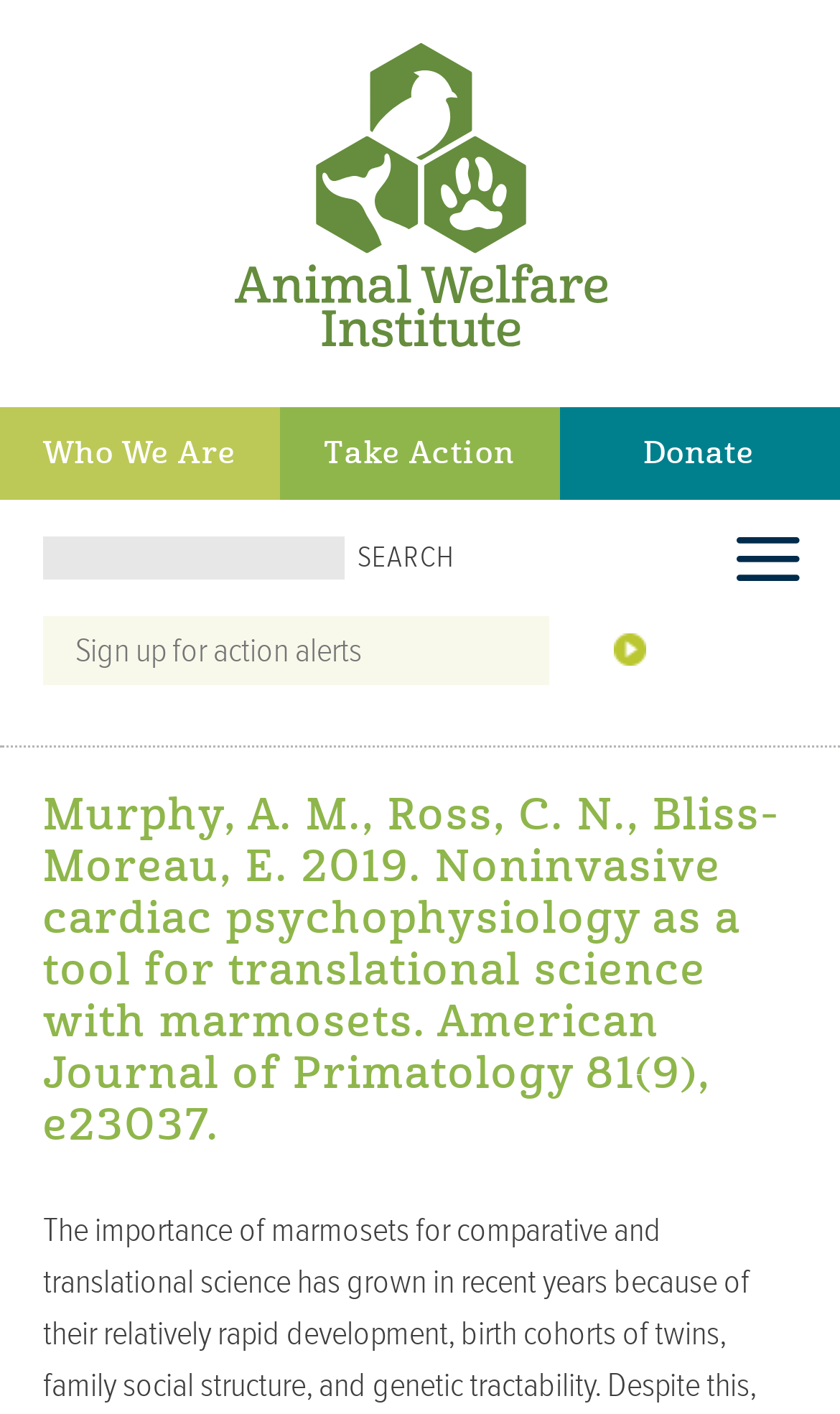Locate the bounding box of the UI element based on this description: "Who We Are". Provide four float numbers between 0 and 1 as [left, top, right, bottom].

[0.0, 0.288, 0.333, 0.354]